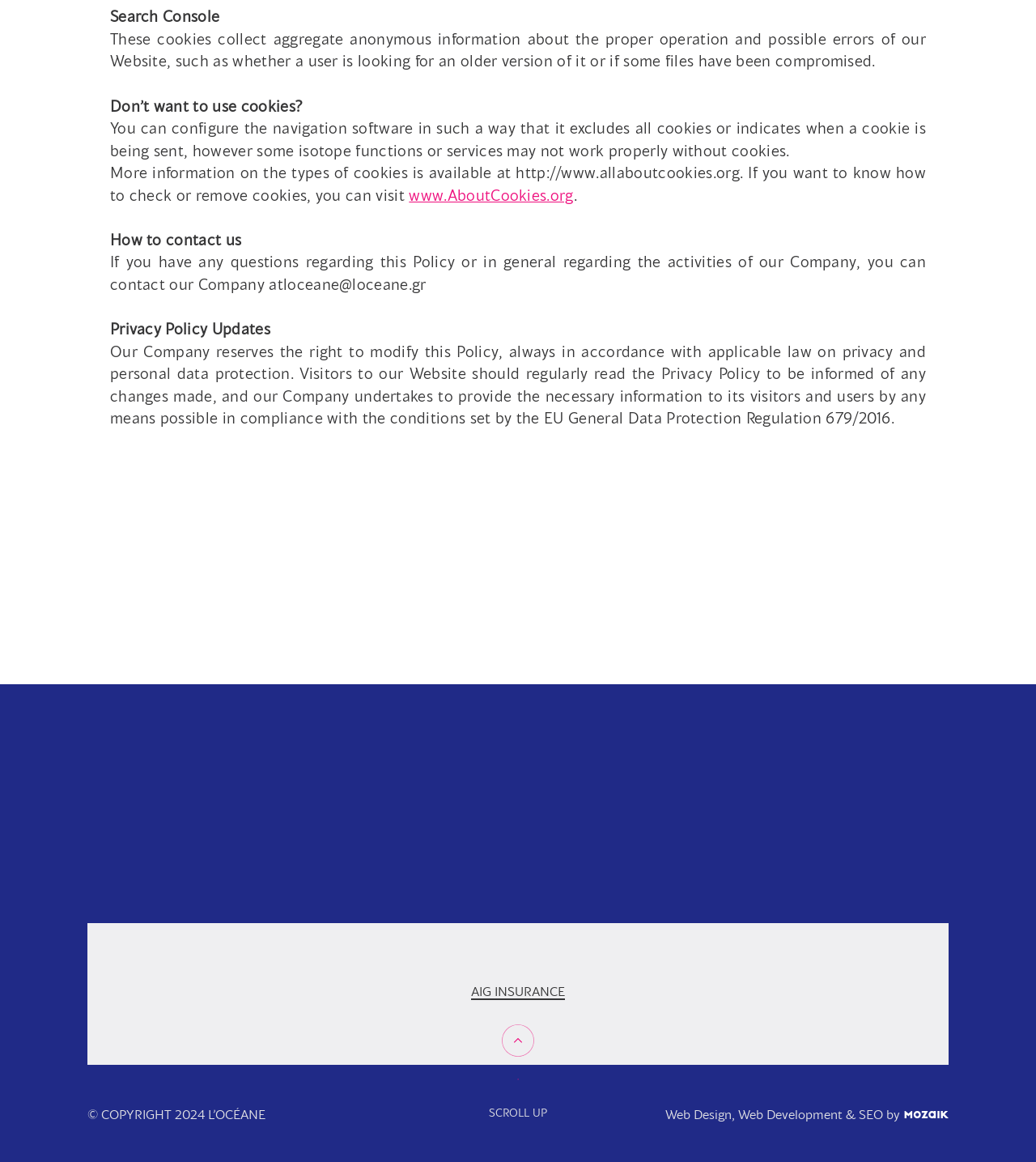What is the temperature shown on the webpage? Observe the screenshot and provide a one-word or short phrase answer.

24C